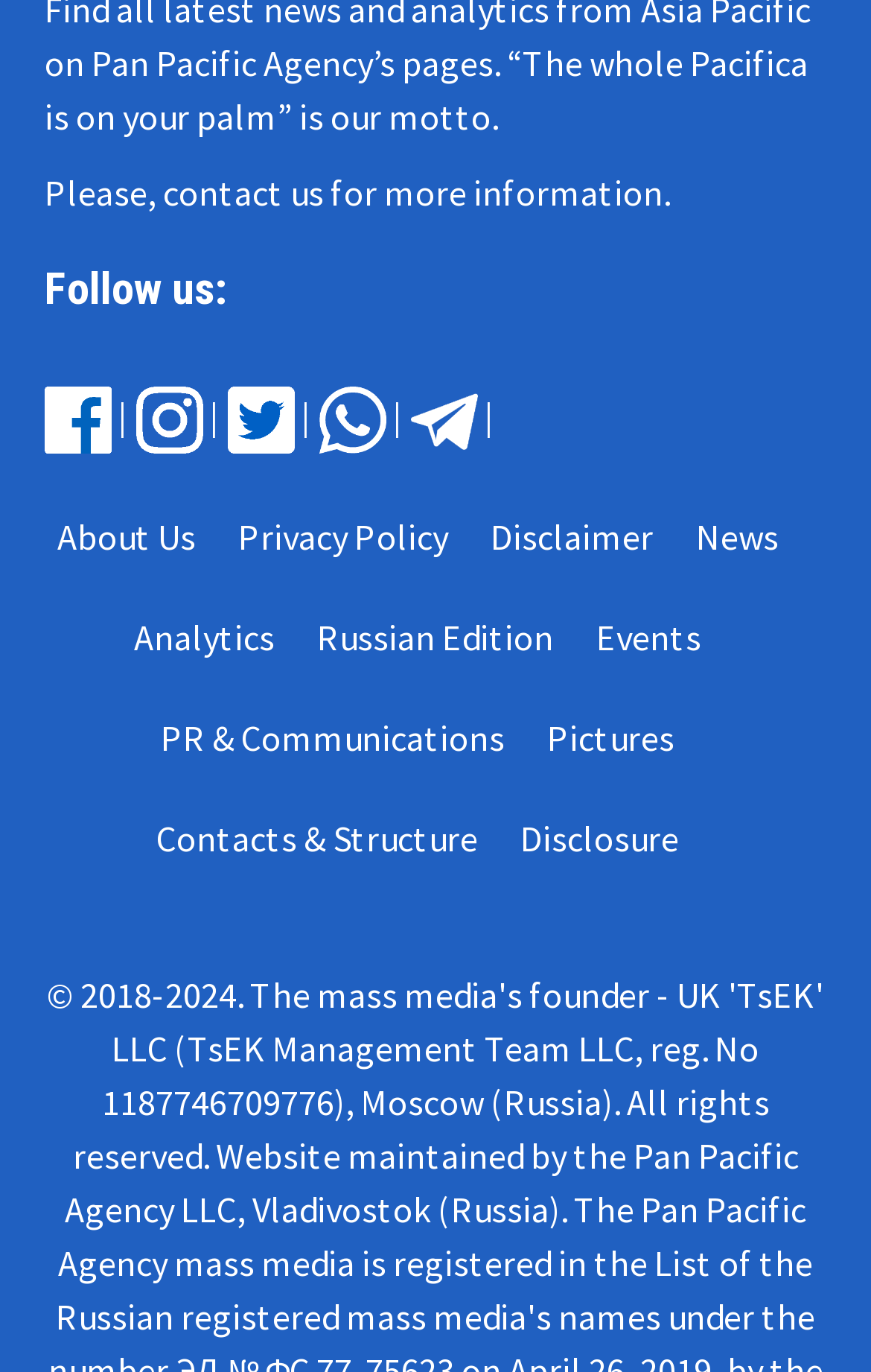Highlight the bounding box of the UI element that corresponds to this description: "aria-label="Facebook"".

None